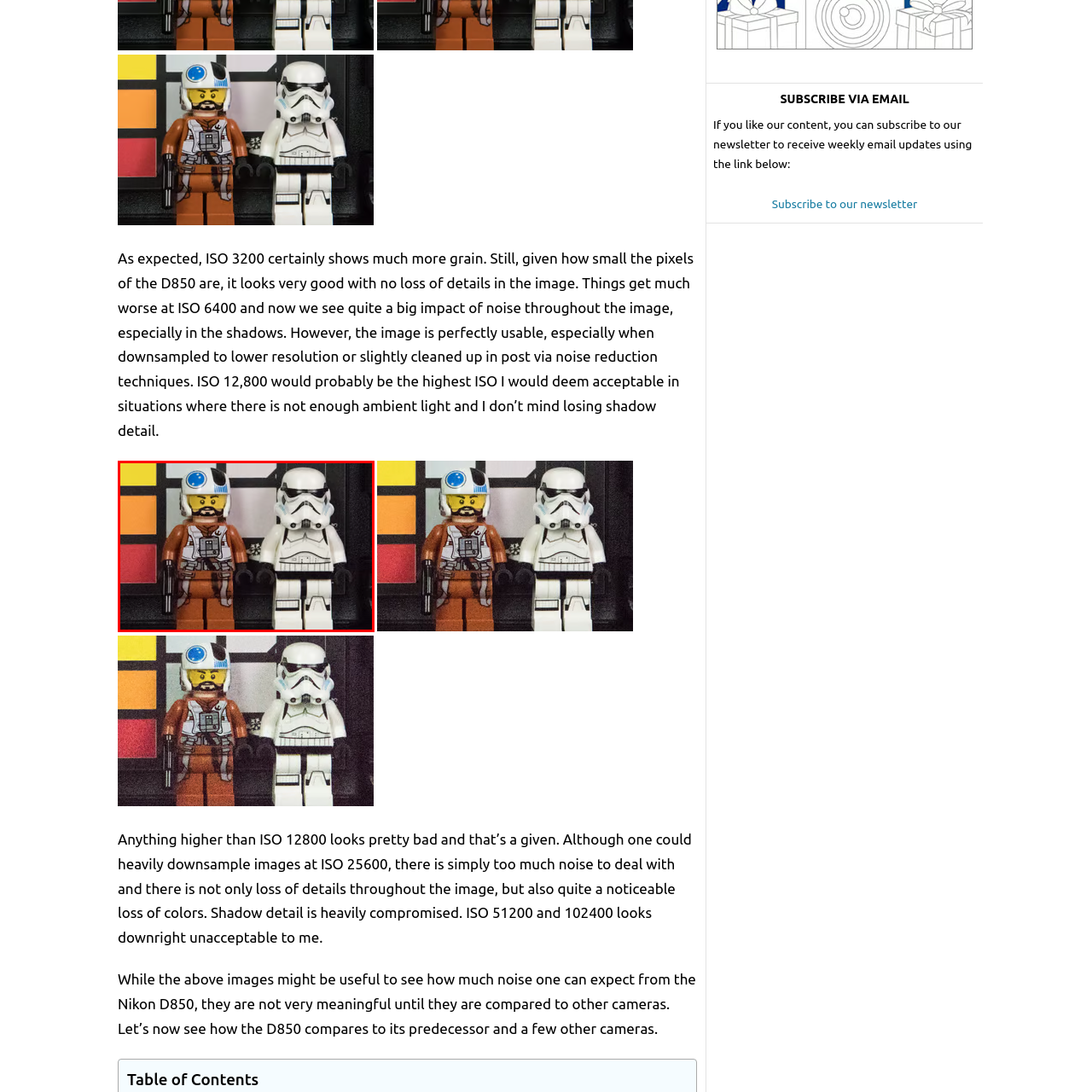What color is the Rebel pilot's helmet?
Observe the part of the image inside the red bounding box and answer the question concisely with one word or a short phrase.

Blue